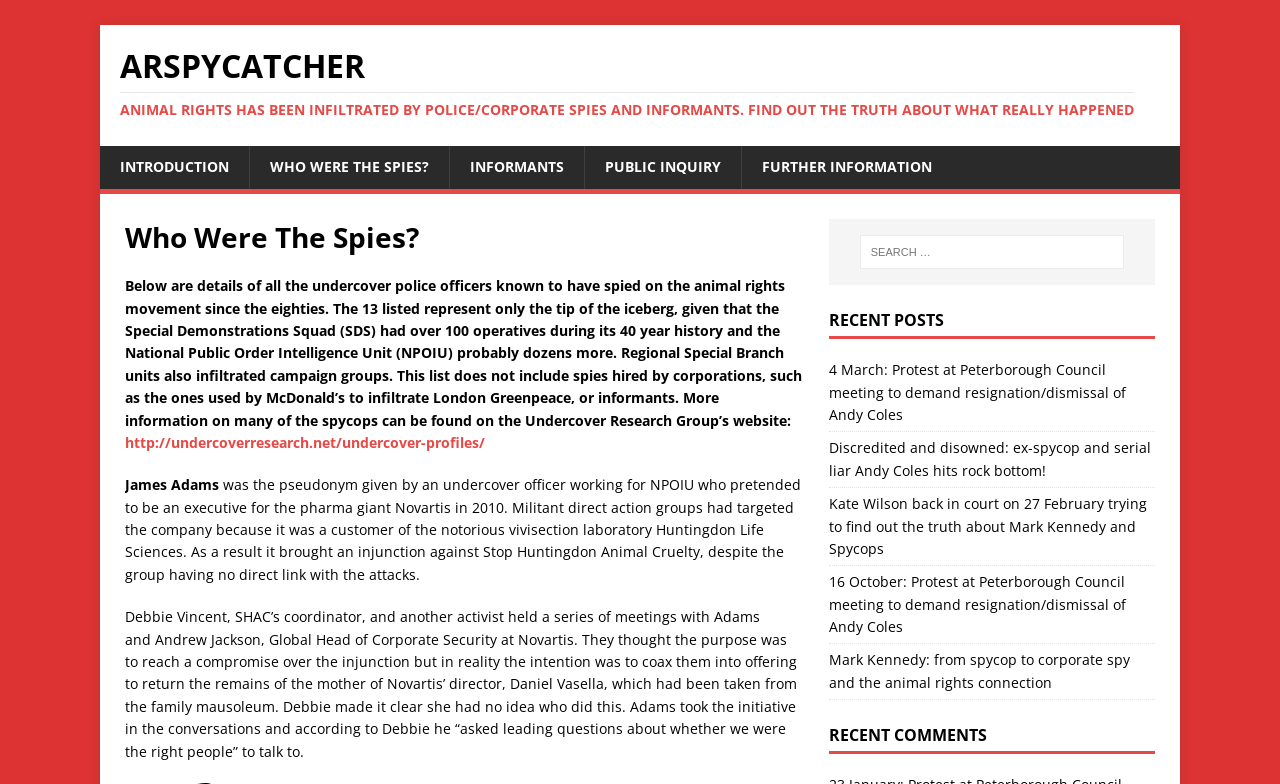What is the name of the organization mentioned in the first paragraph?
Using the visual information, respond with a single word or phrase.

ARSPYCATCHER